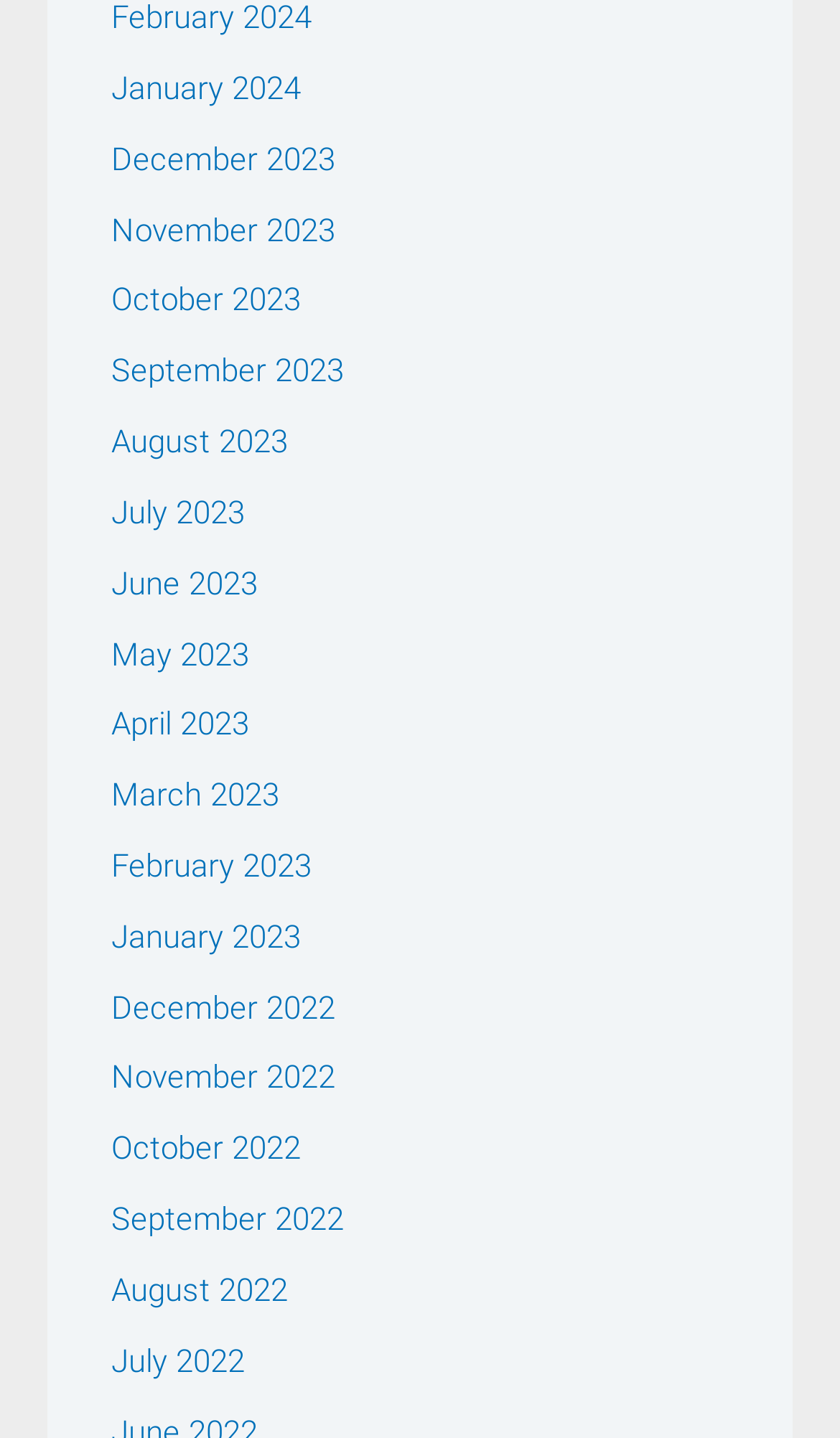How many links are listed on the webpage?
Provide a short answer using one word or a brief phrase based on the image.

24